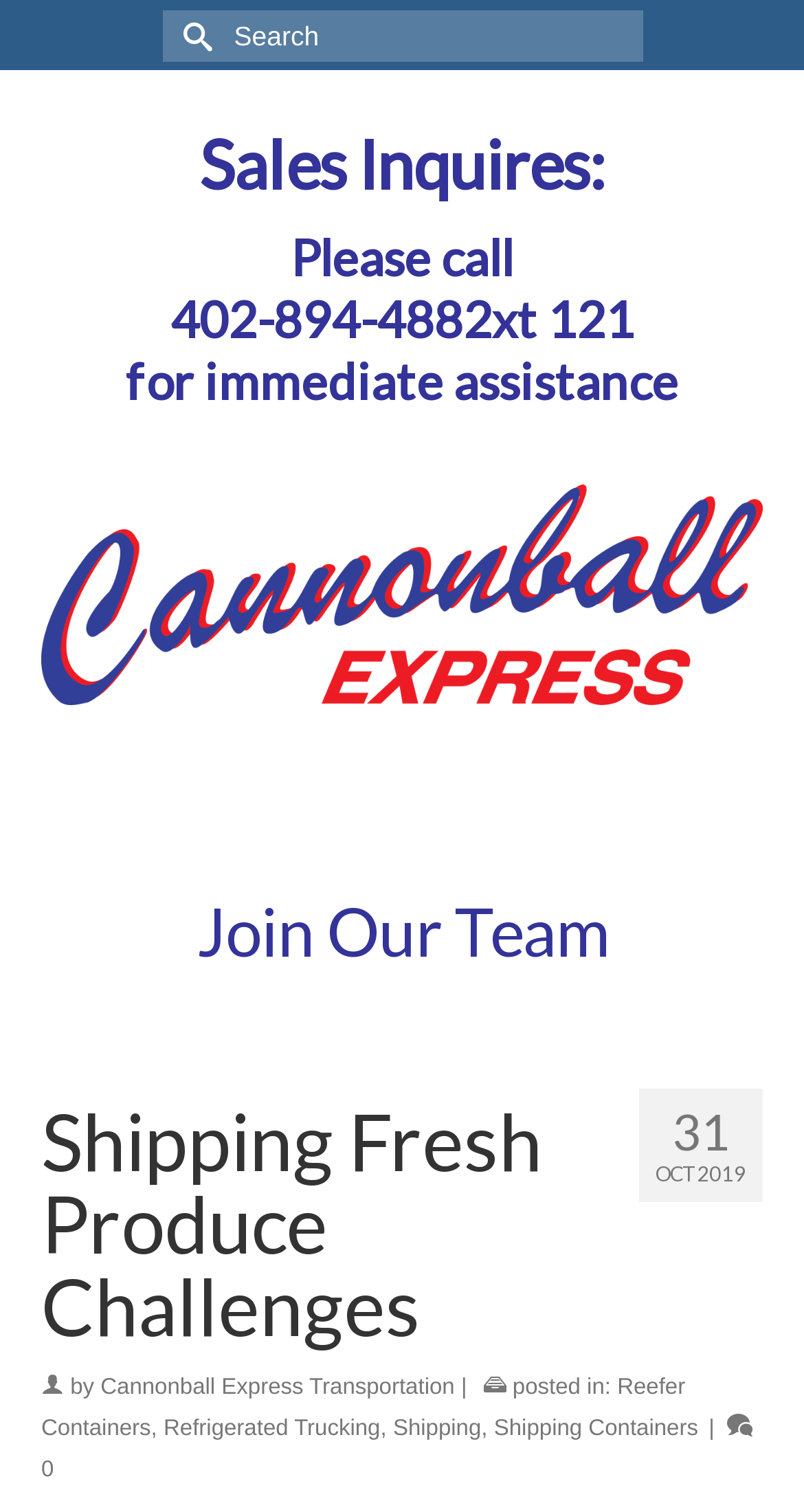What is the purpose of the search bar?
Identify the answer in the screenshot and reply with a single word or phrase.

To search for information